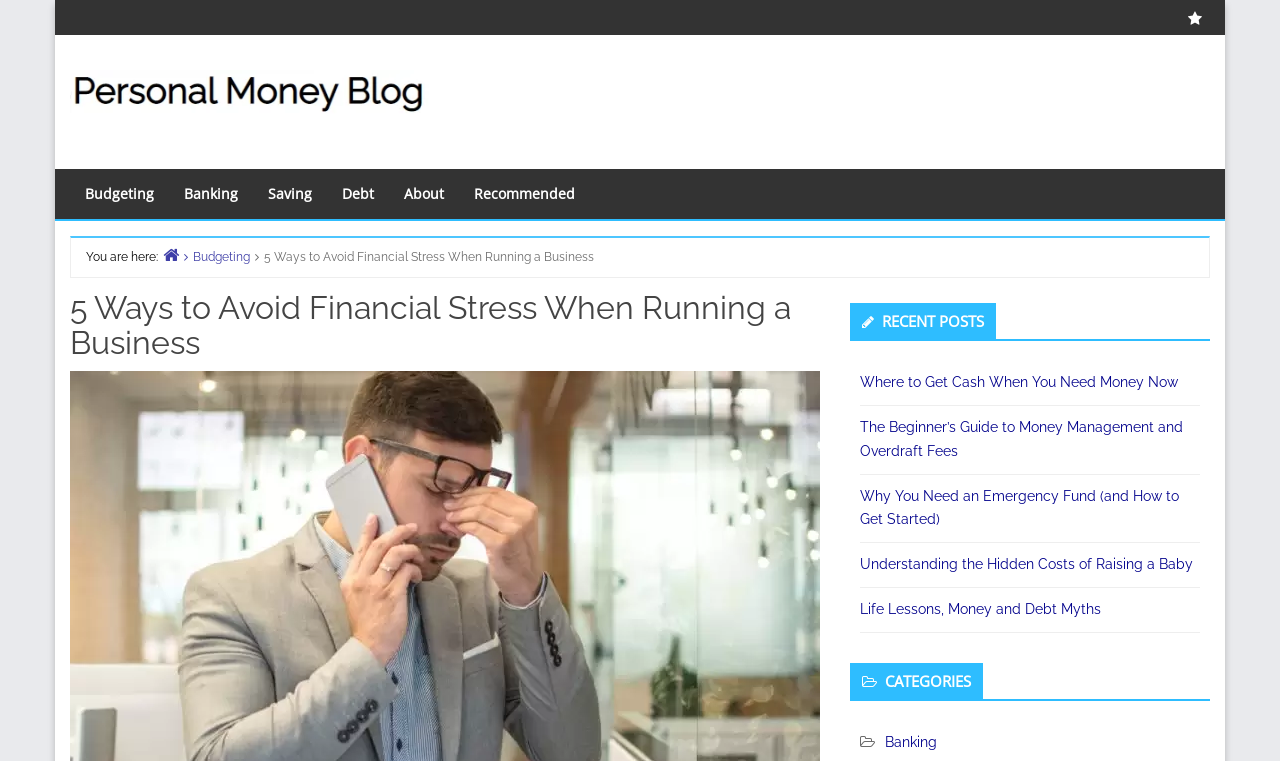Please determine the bounding box coordinates of the element's region to click for the following instruction: "read recent post 'Where to Get Cash When You Need Money Now'".

[0.672, 0.492, 0.92, 0.513]